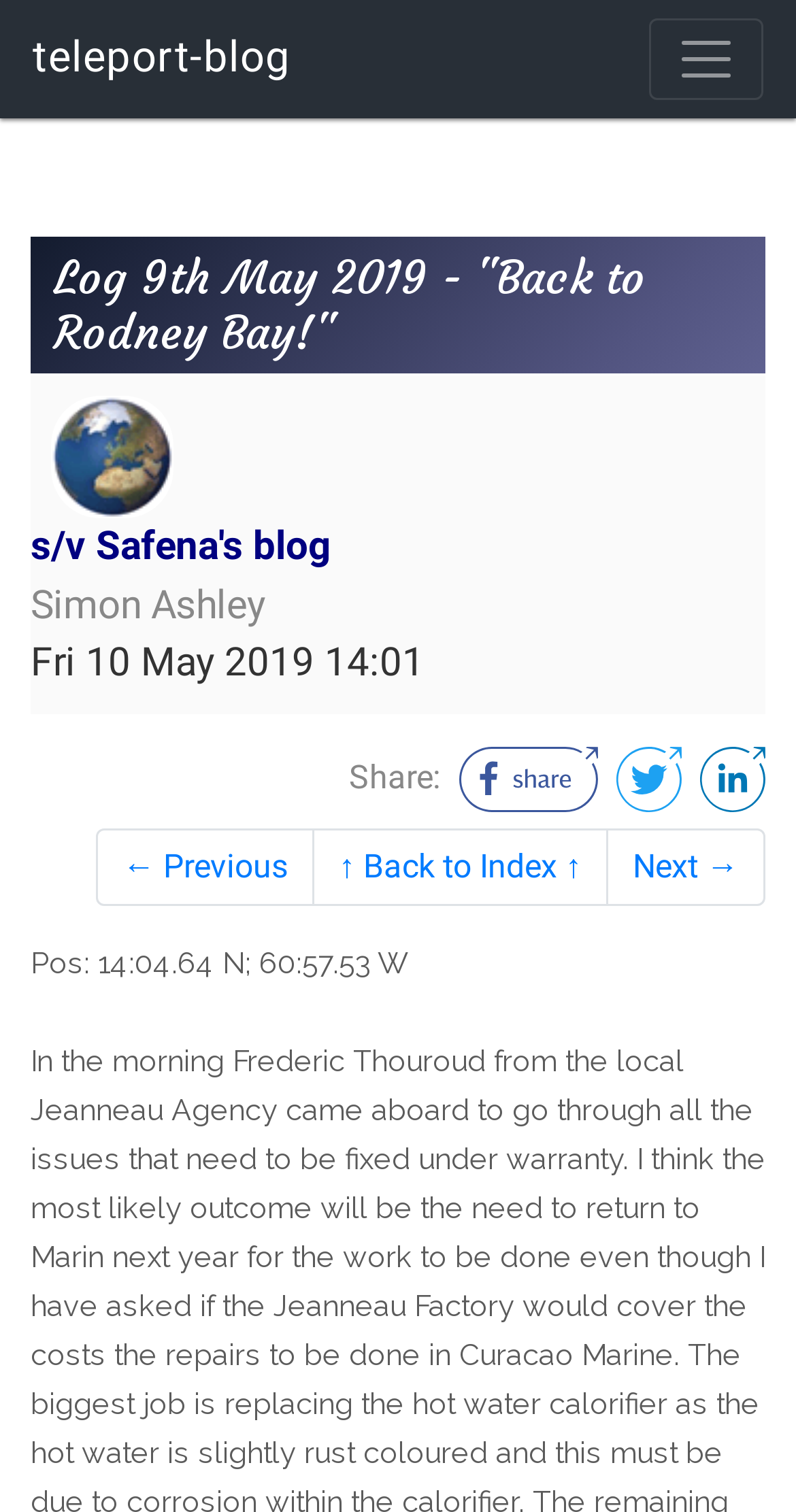Give a concise answer of one word or phrase to the question: 
What is the current position of the boat?

14:04.64 N; 60:57.53 W